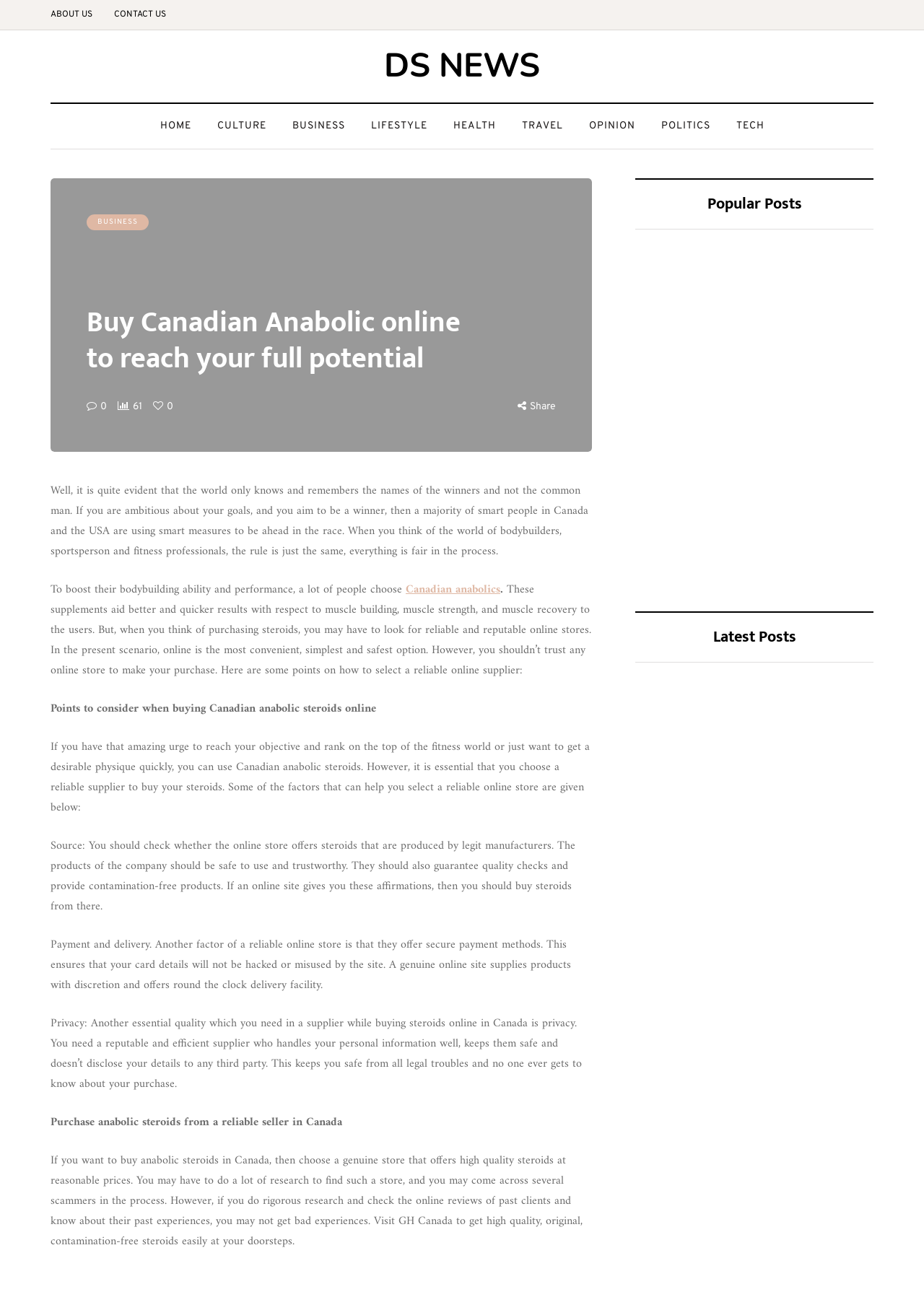Please identify the primary heading on the webpage and return its text.

Buy Canadian Anabolic online to reach your full potential